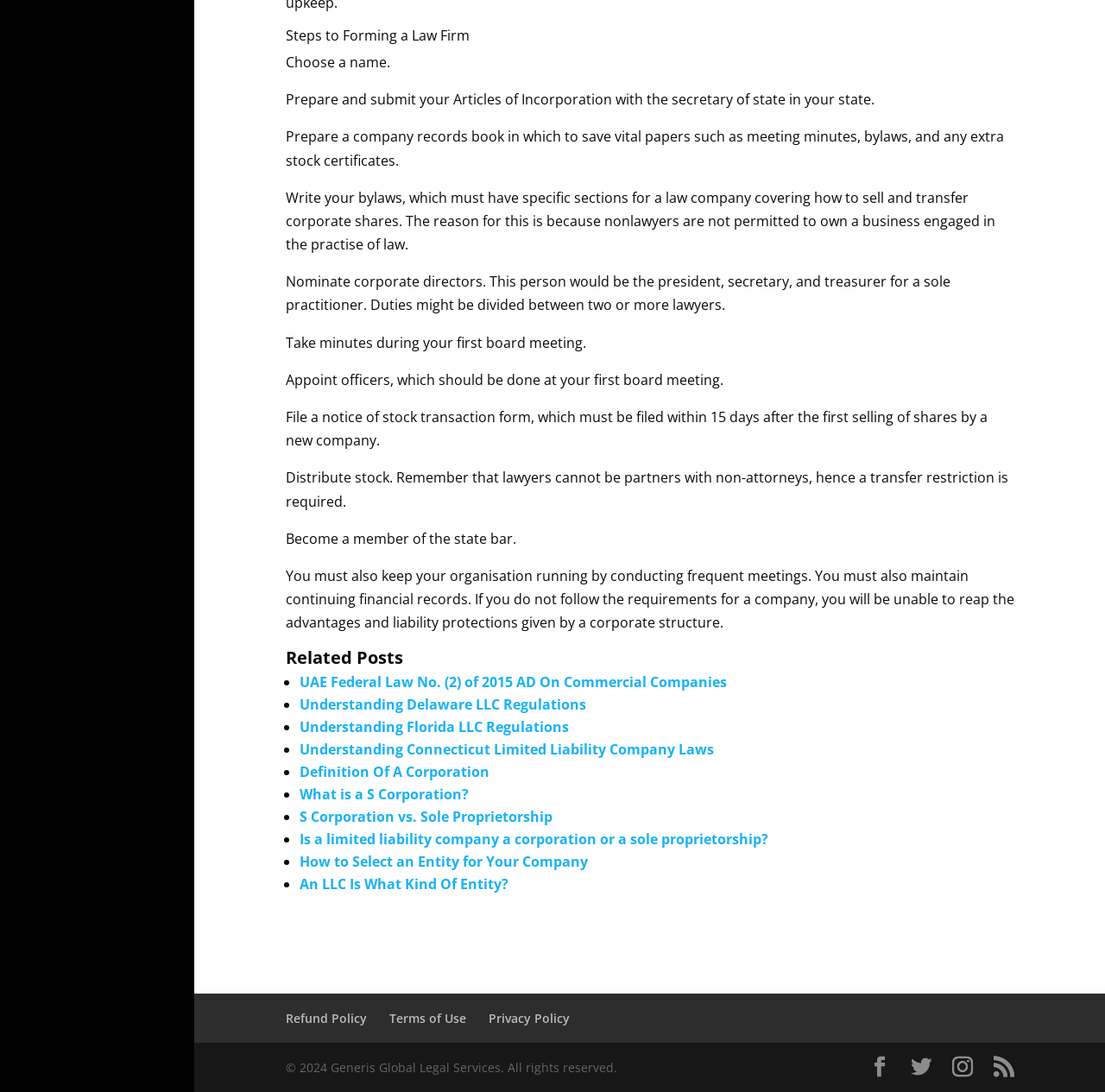Please specify the coordinates of the bounding box for the element that should be clicked to carry out this instruction: "Read 'Steps to Forming a Law Firm'". The coordinates must be four float numbers between 0 and 1, formatted as [left, top, right, bottom].

[0.258, 0.026, 0.918, 0.047]